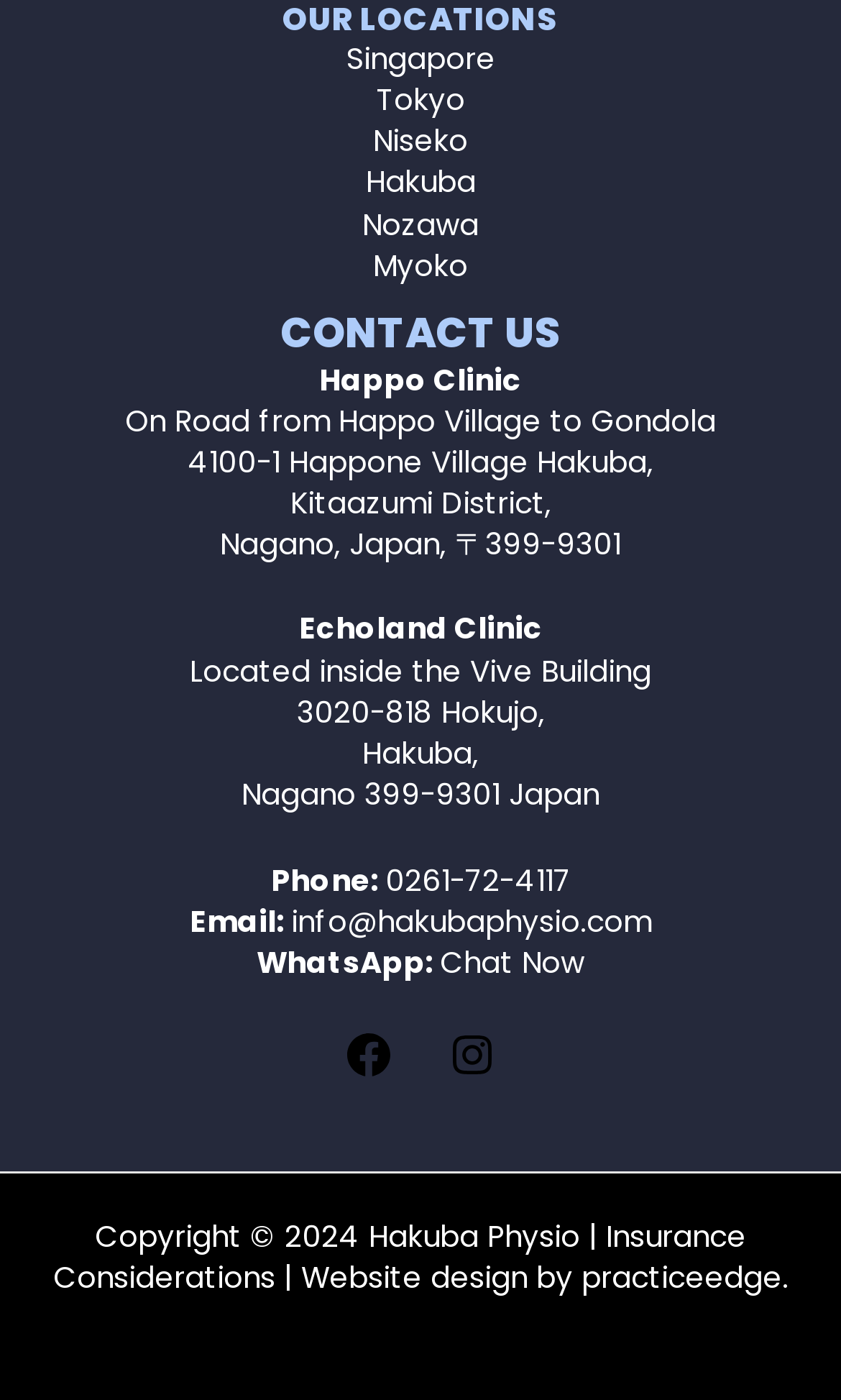Please specify the bounding box coordinates for the clickable region that will help you carry out the instruction: "Click on Singapore".

[0.412, 0.028, 0.588, 0.057]